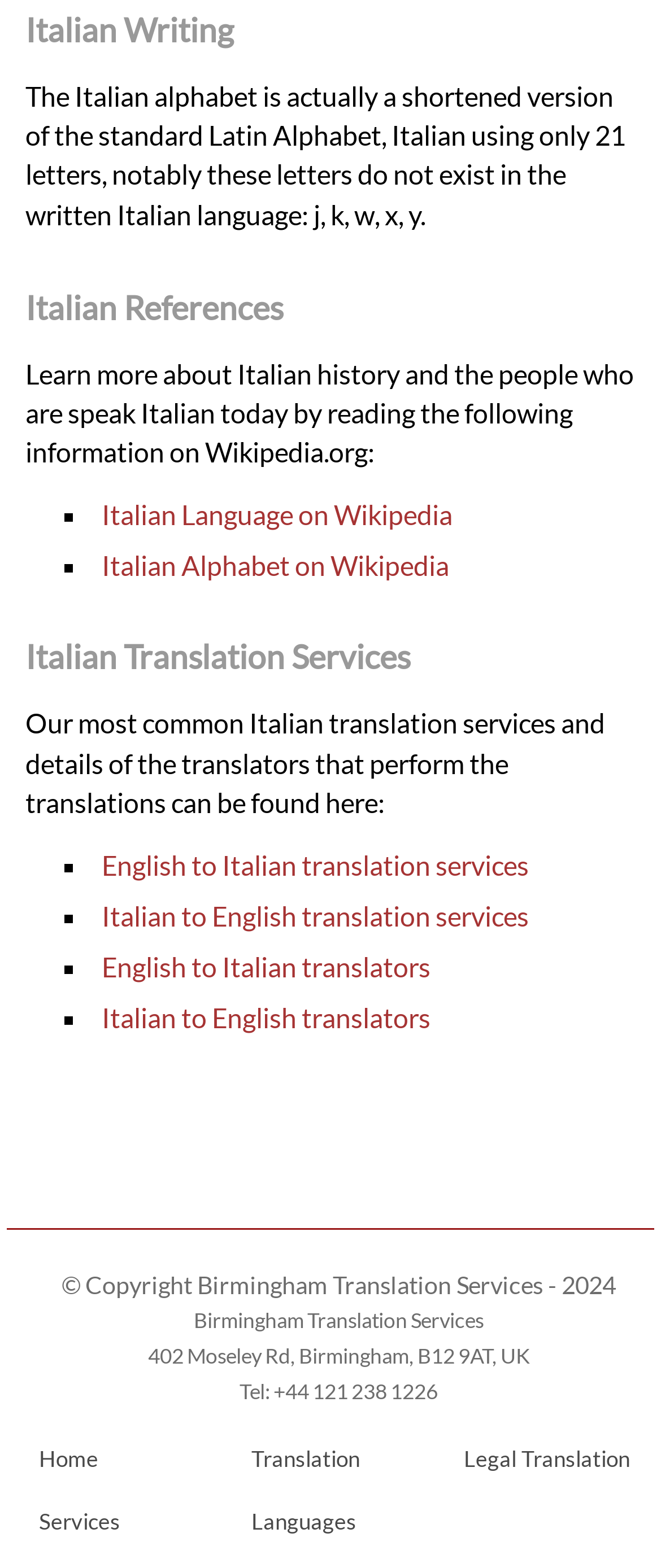Provide the bounding box for the UI element matching this description: "English to Italian translators".

[0.154, 0.606, 0.651, 0.627]